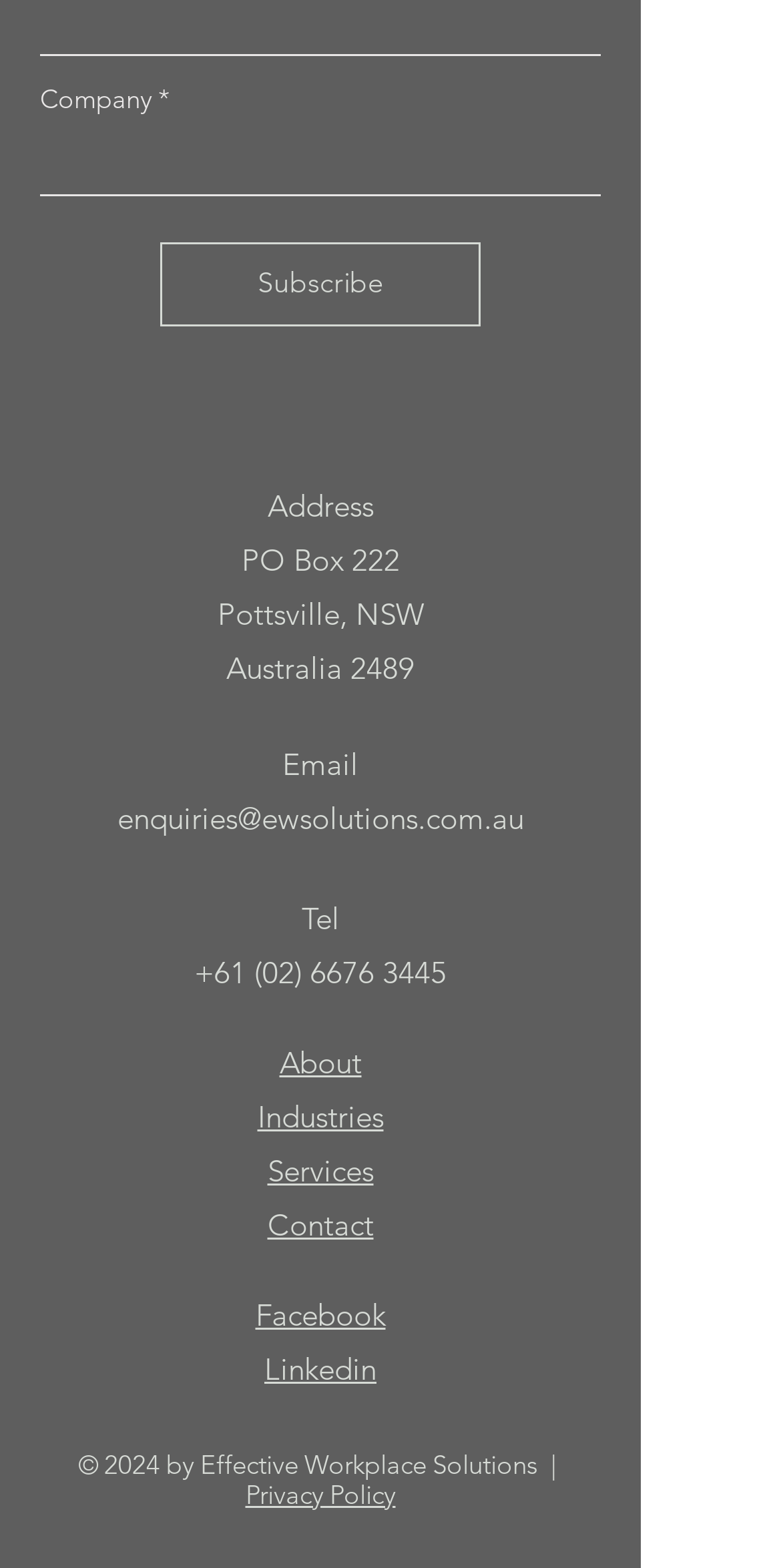Please identify the bounding box coordinates of the element on the webpage that should be clicked to follow this instruction: "Subscribe to the newsletter". The bounding box coordinates should be given as four float numbers between 0 and 1, formatted as [left, top, right, bottom].

[0.205, 0.154, 0.615, 0.208]